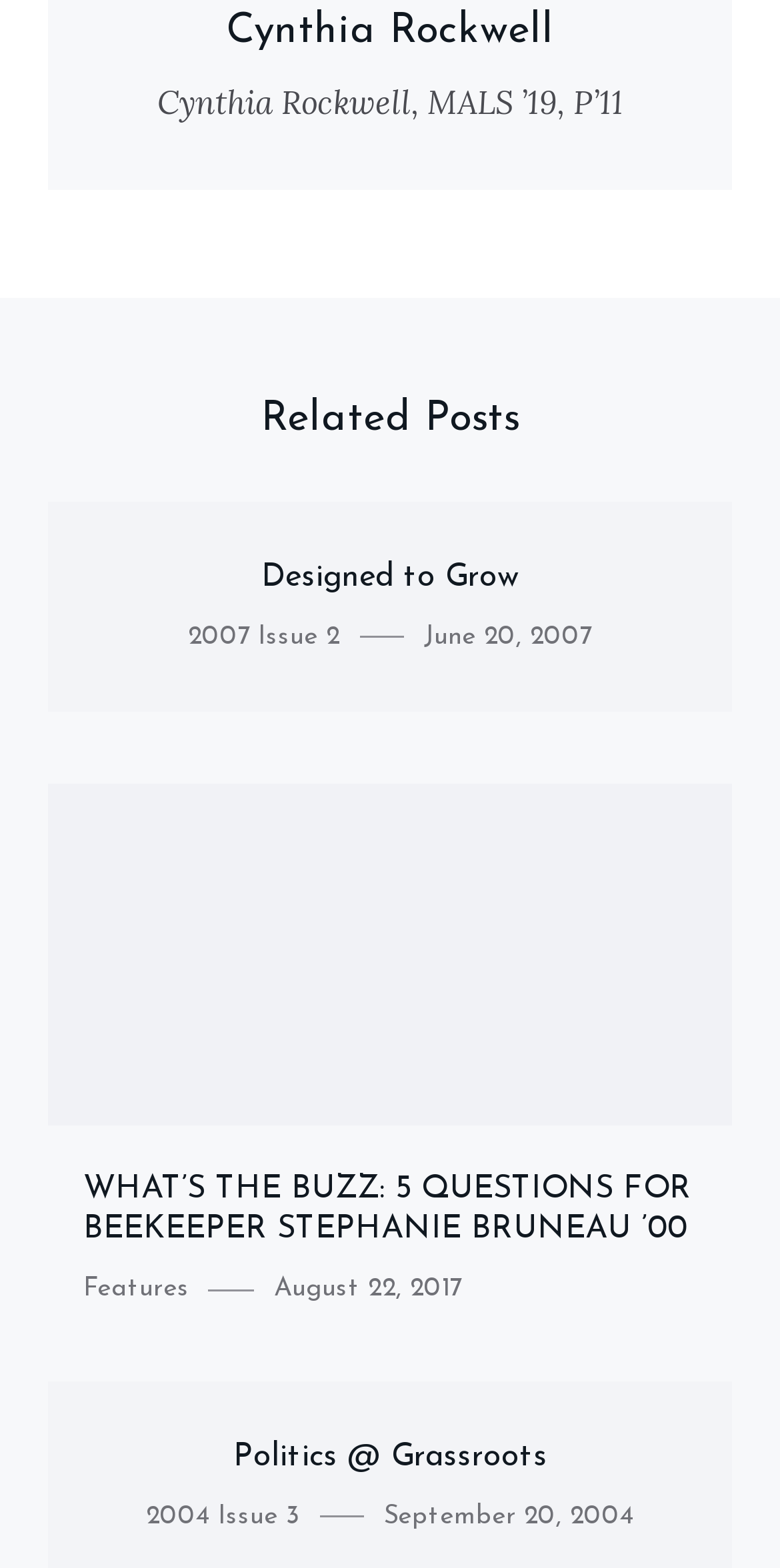Respond with a single word or phrase:
How many related posts are listed on the page?

3